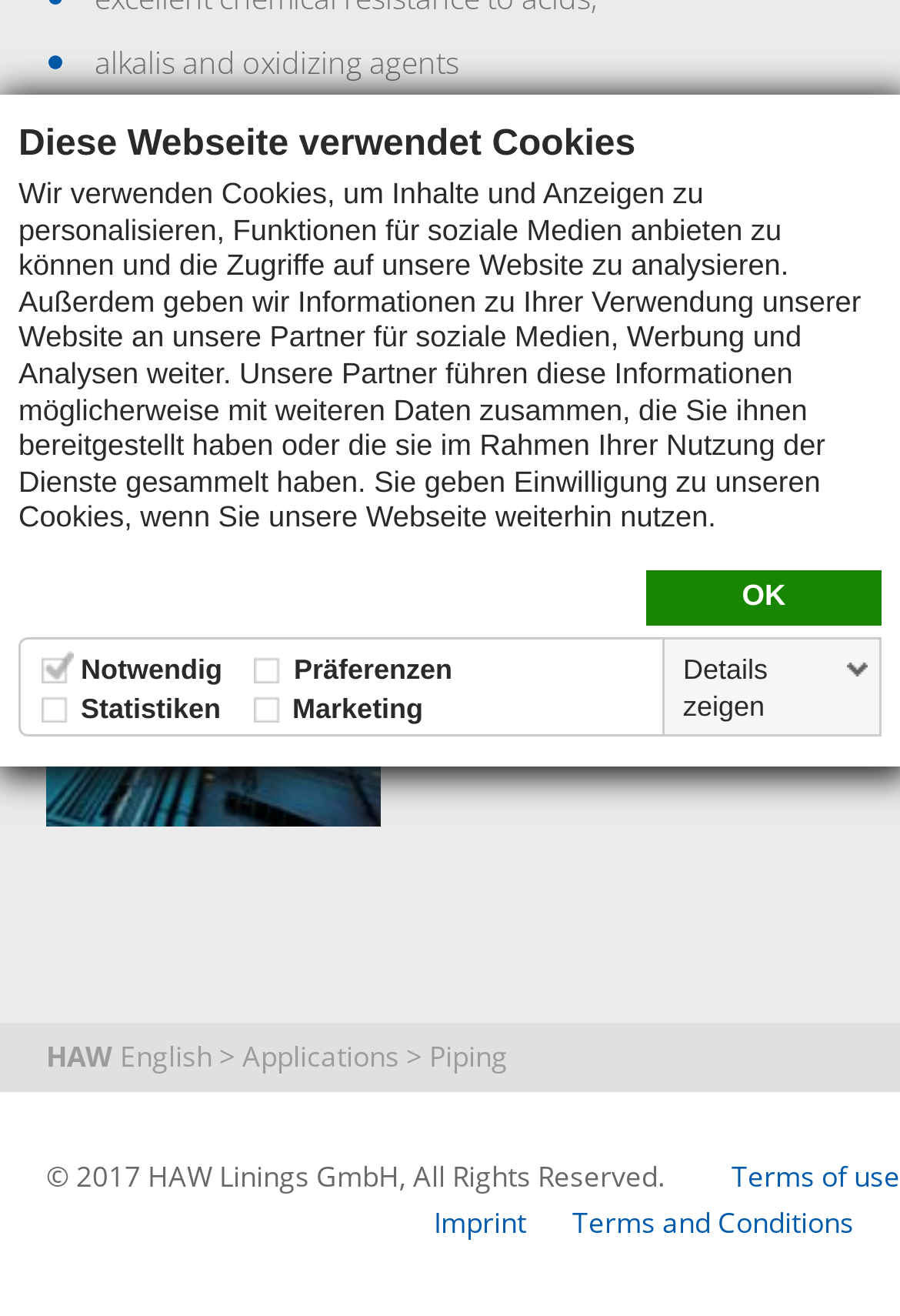Determine the bounding box for the UI element described here: "Terms of use".

[0.813, 0.877, 1.0, 0.912]